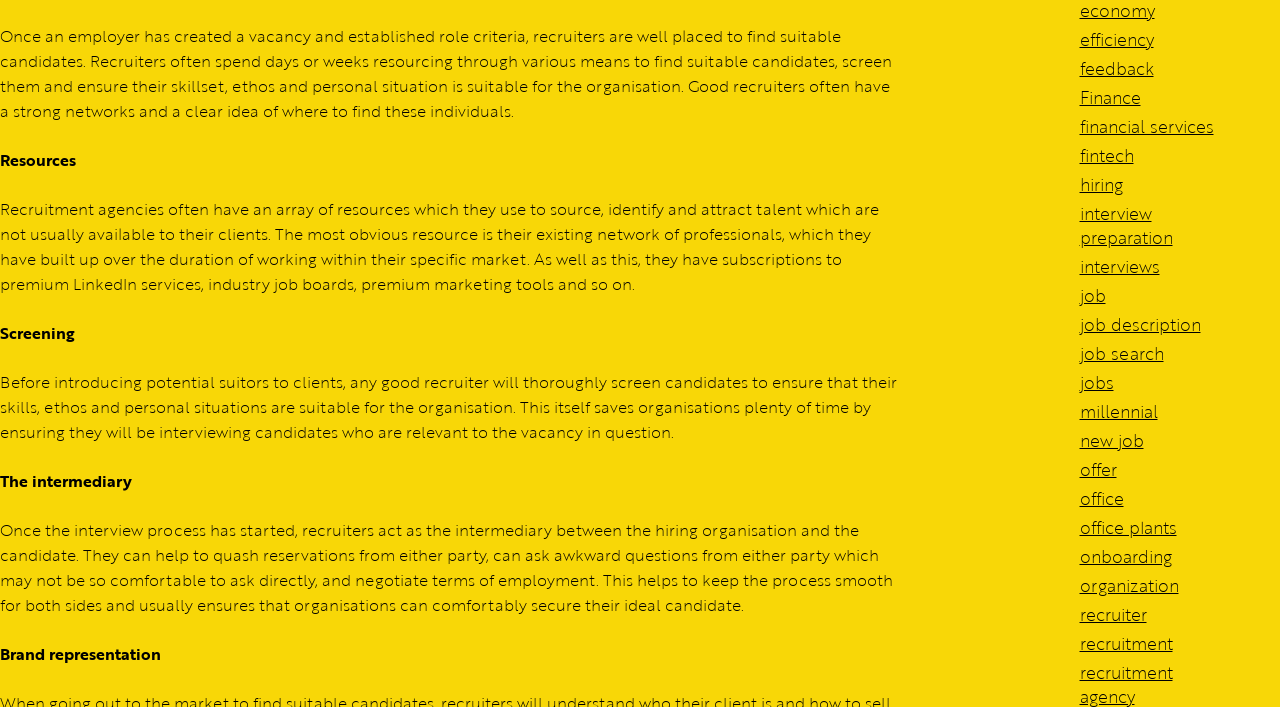Please answer the following query using a single word or phrase: 
What do recruiters use to source candidates?

Premium LinkedIn services